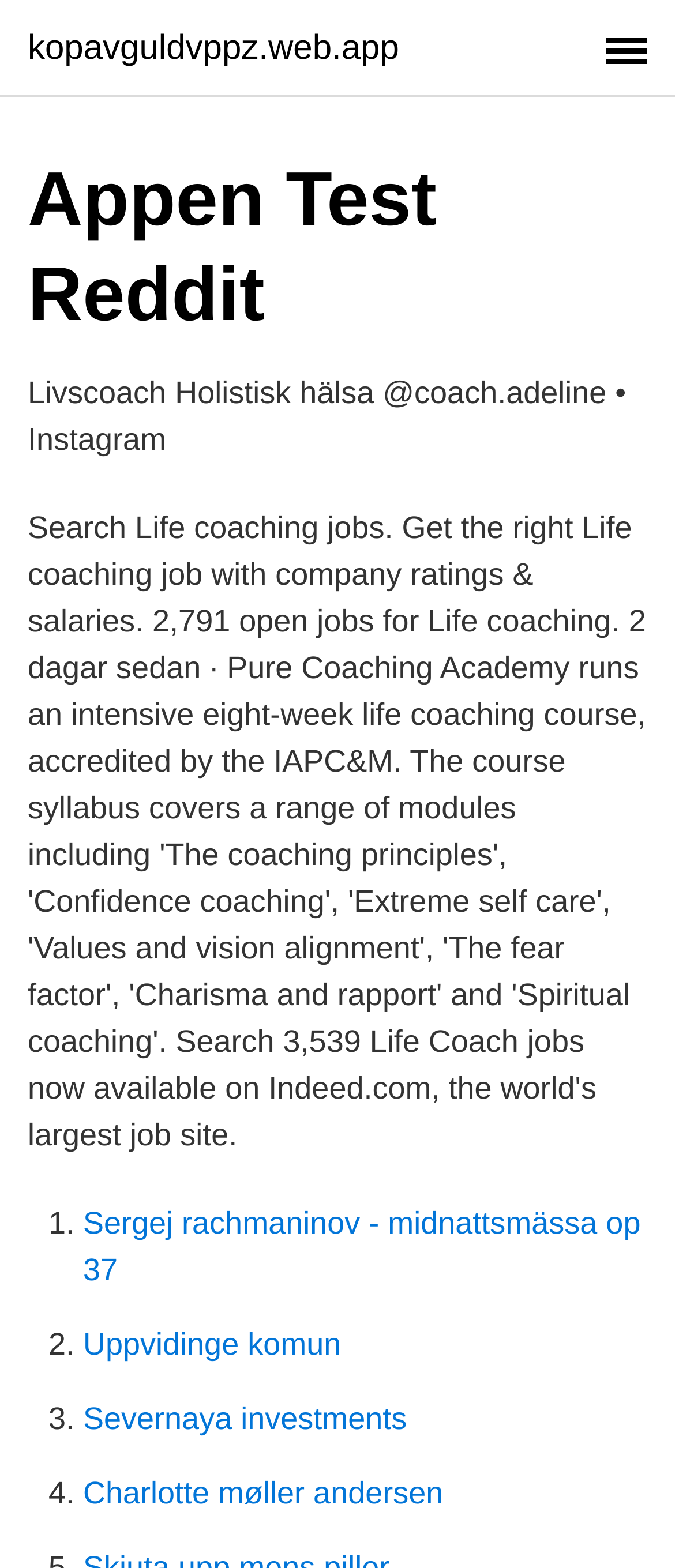Provide the bounding box coordinates for the UI element that is described as: "Charlotte møller andersen".

[0.123, 0.941, 0.657, 0.963]